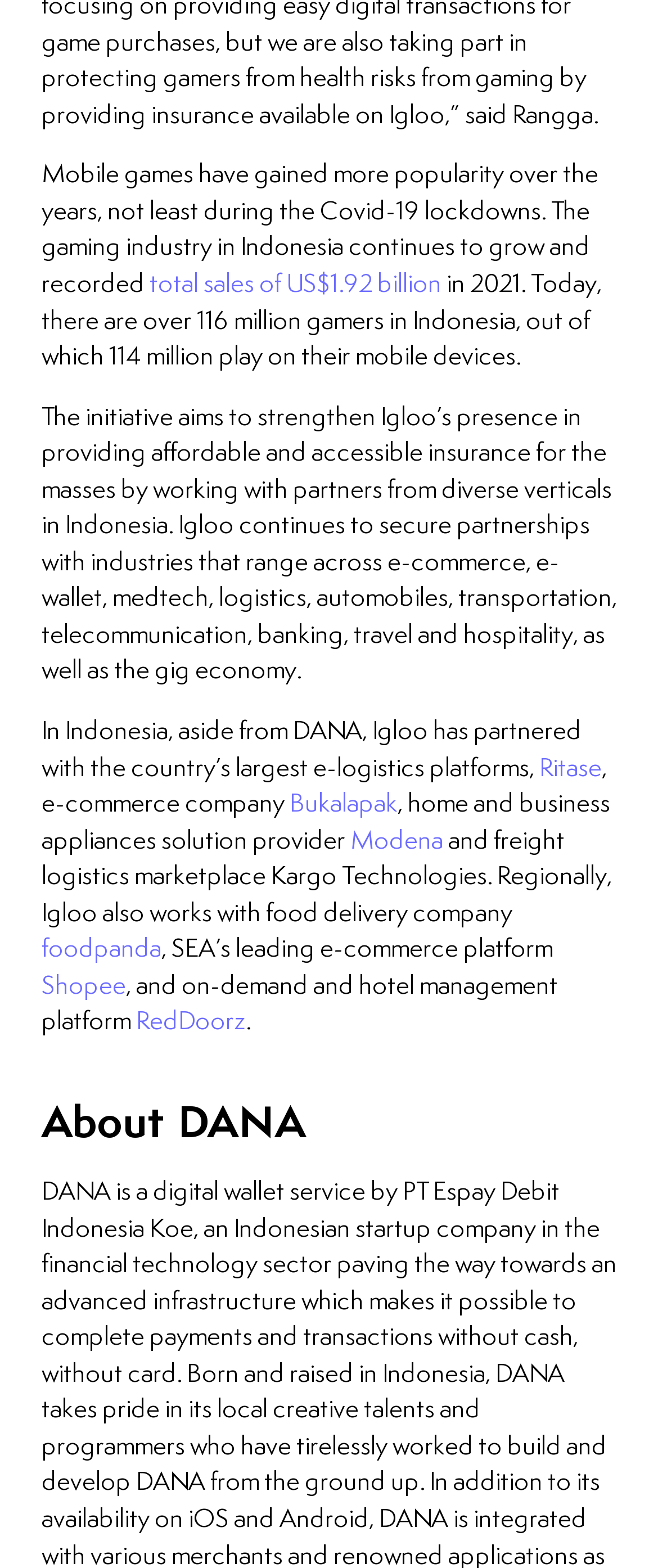What is the total sales of the gaming industry in Indonesia in 2021?
Refer to the image and give a detailed response to the question.

The answer can be found in the first paragraph of the webpage, where it is mentioned that 'the gaming industry in Indonesia continues to grow and recorded total sales of US$1.92 billion in 2021.'